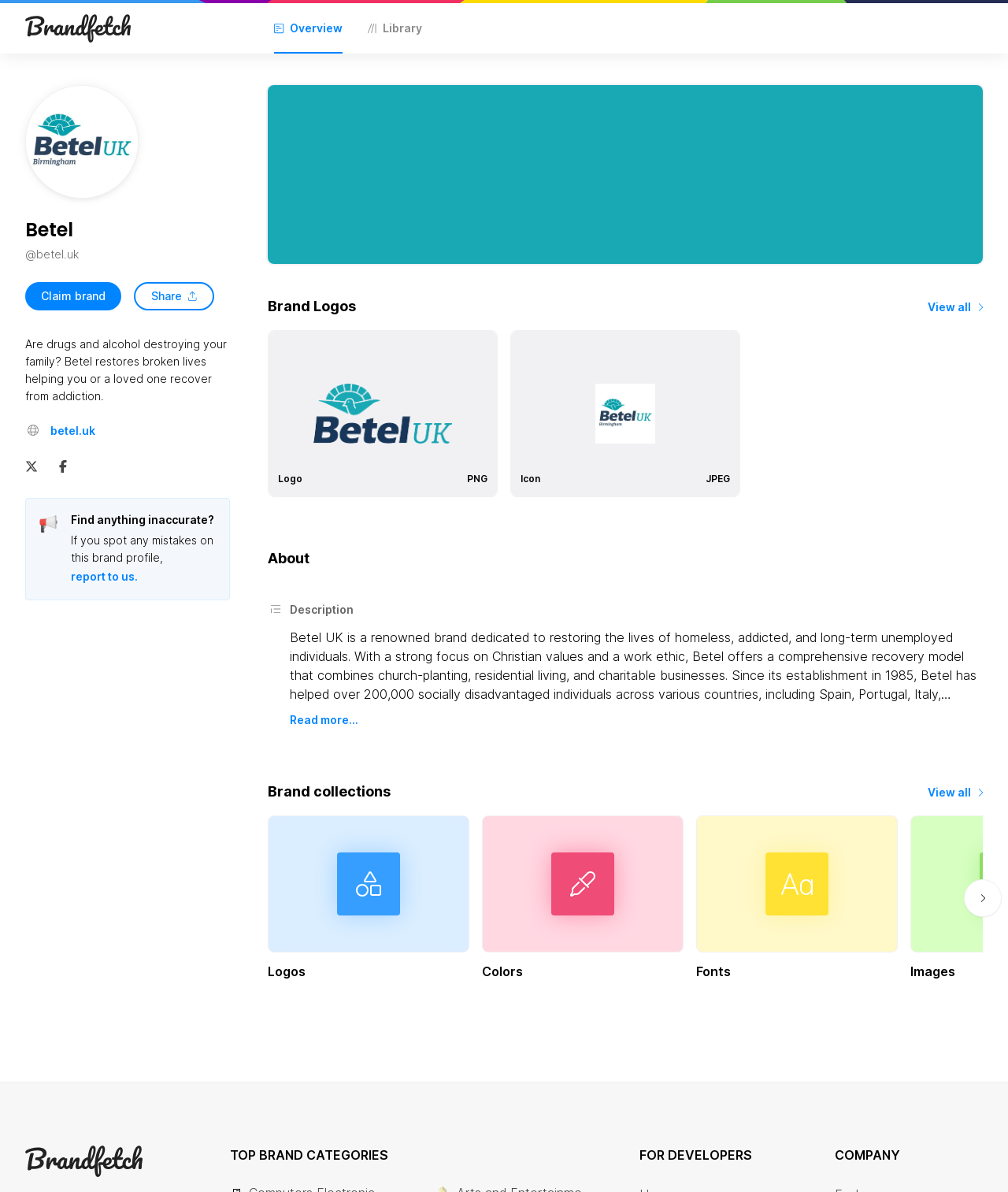Please give a succinct answer using a single word or phrase:
What is the purpose of Betel's brand collections?

Restoration